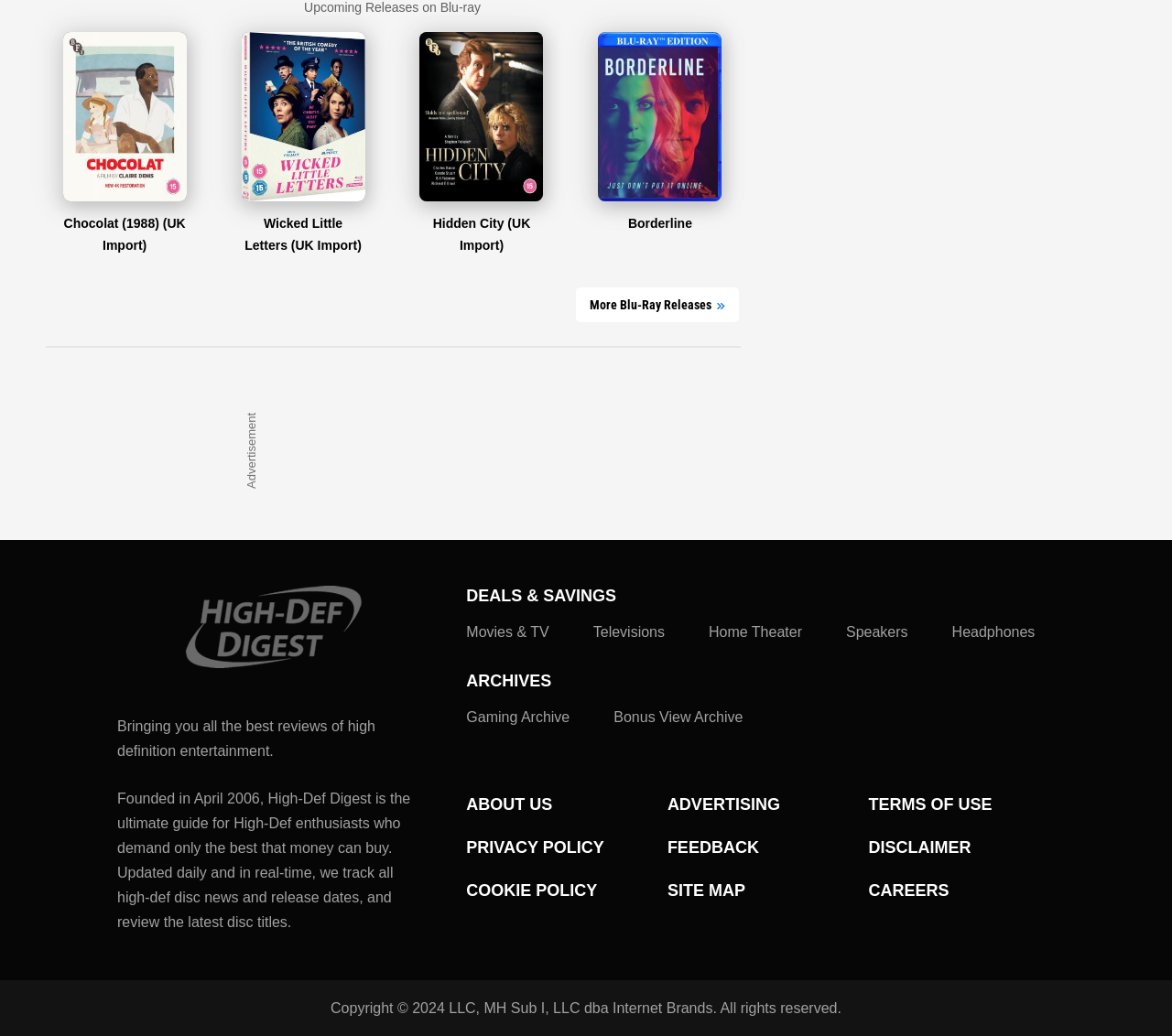Determine the bounding box for the UI element that matches this description: "More Blu-Ray Releases".

[0.491, 0.278, 0.631, 0.311]